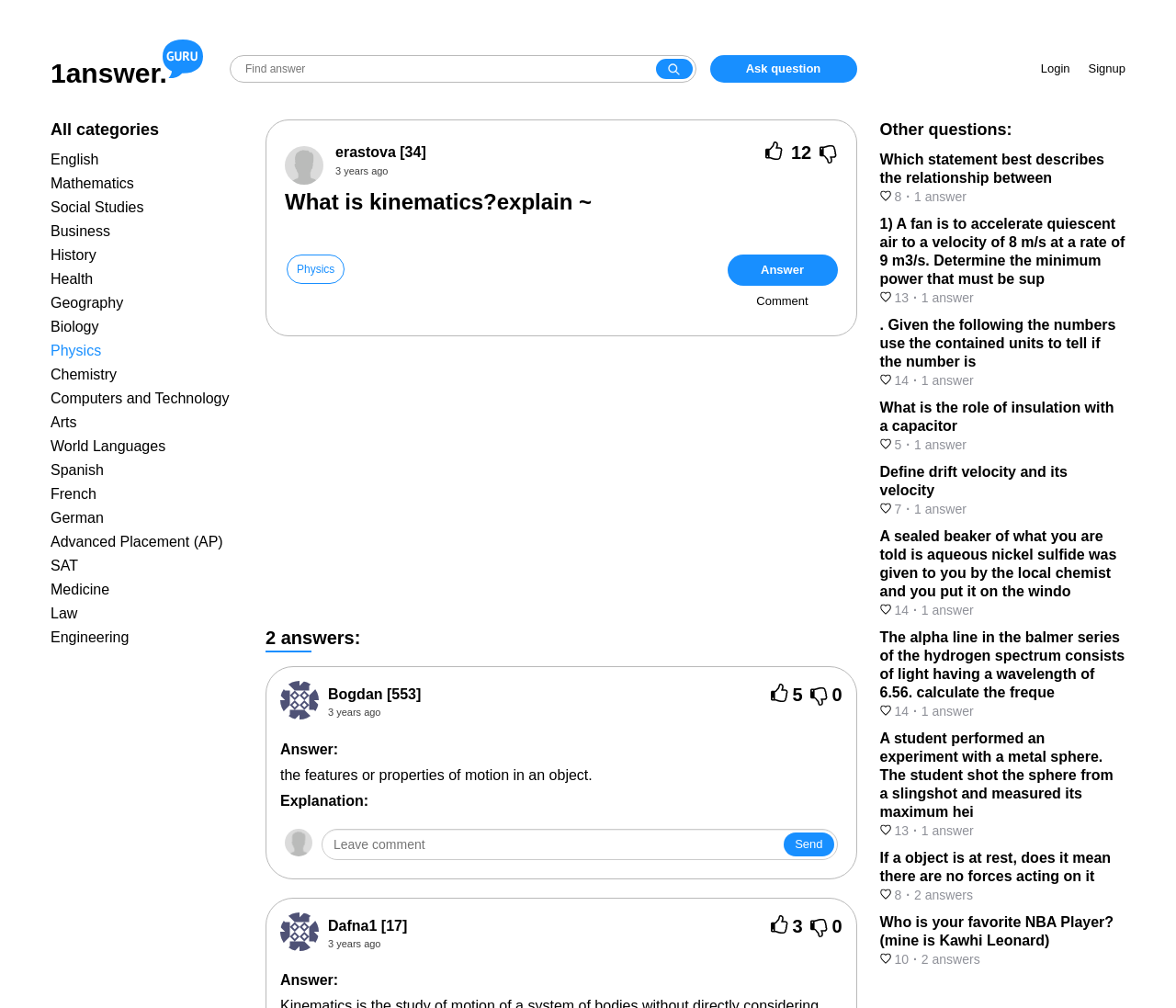How many answers are provided for the question 'What is kinematics?'?
Answer with a single word or phrase by referring to the visual content.

3